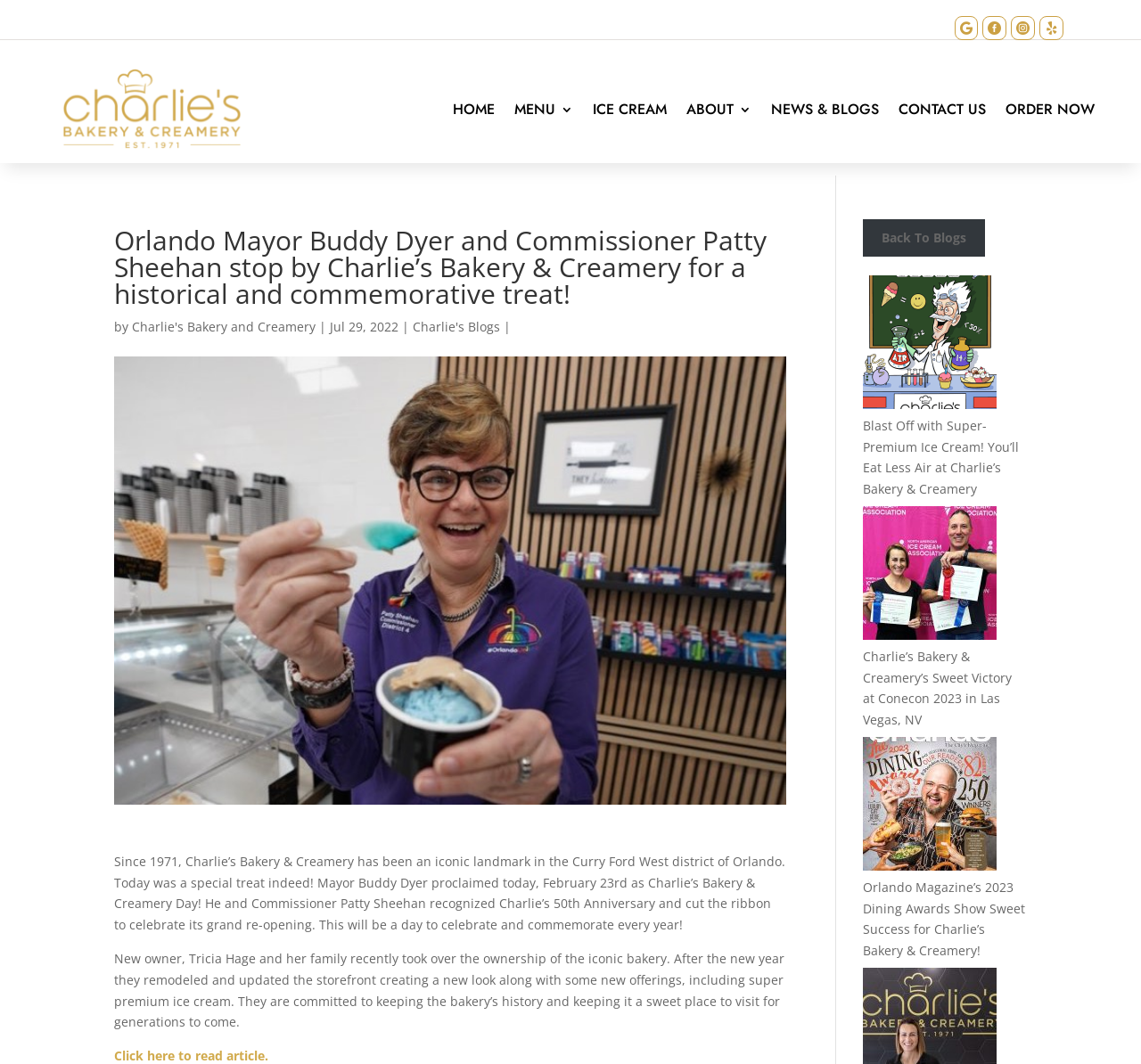What is the date mentioned in the article?
Analyze the image and provide a thorough answer to the question.

The date can be found in the StaticText element with ID 145, which is located below the main heading of the webpage.